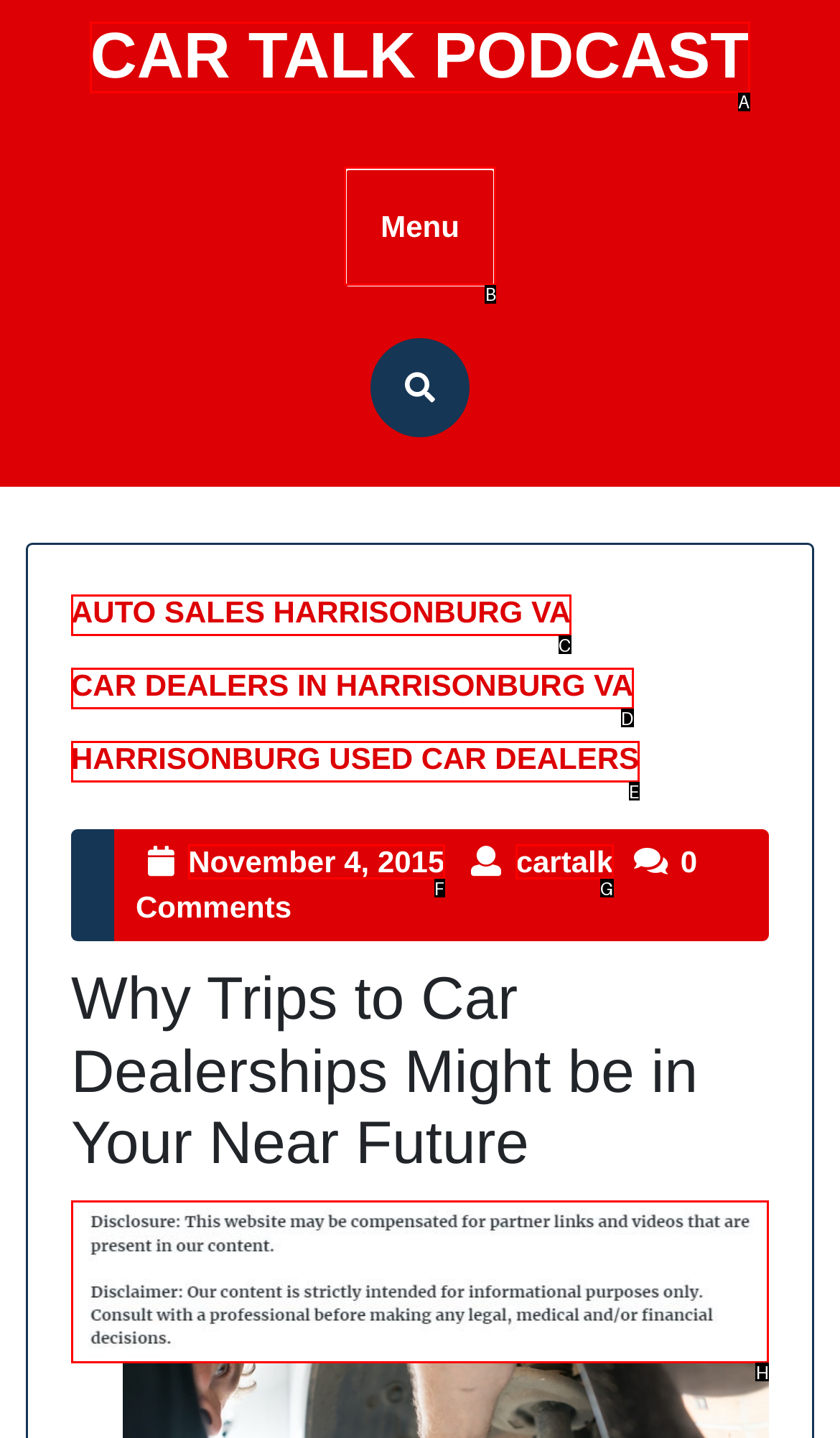Tell me which option I should click to complete the following task: View the image Answer with the option's letter from the given choices directly.

H